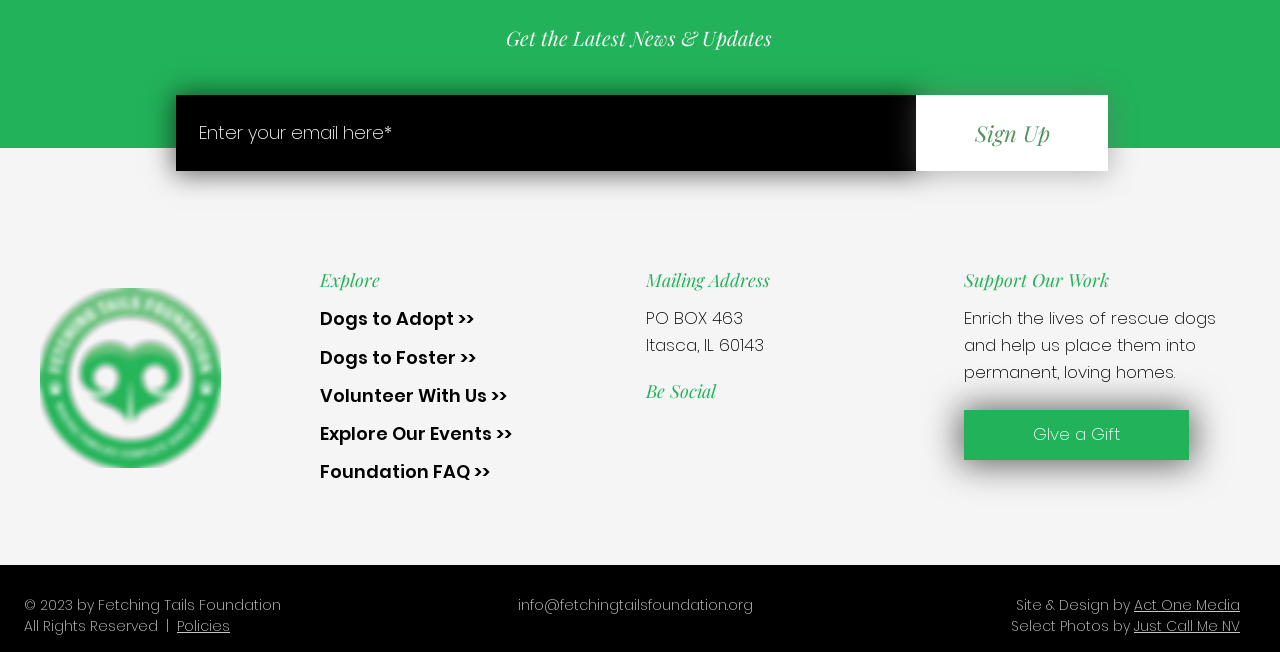Find the bounding box coordinates of the element to click in order to complete the given instruction: "Visit Facebook page."

[0.504, 0.64, 0.522, 0.673]